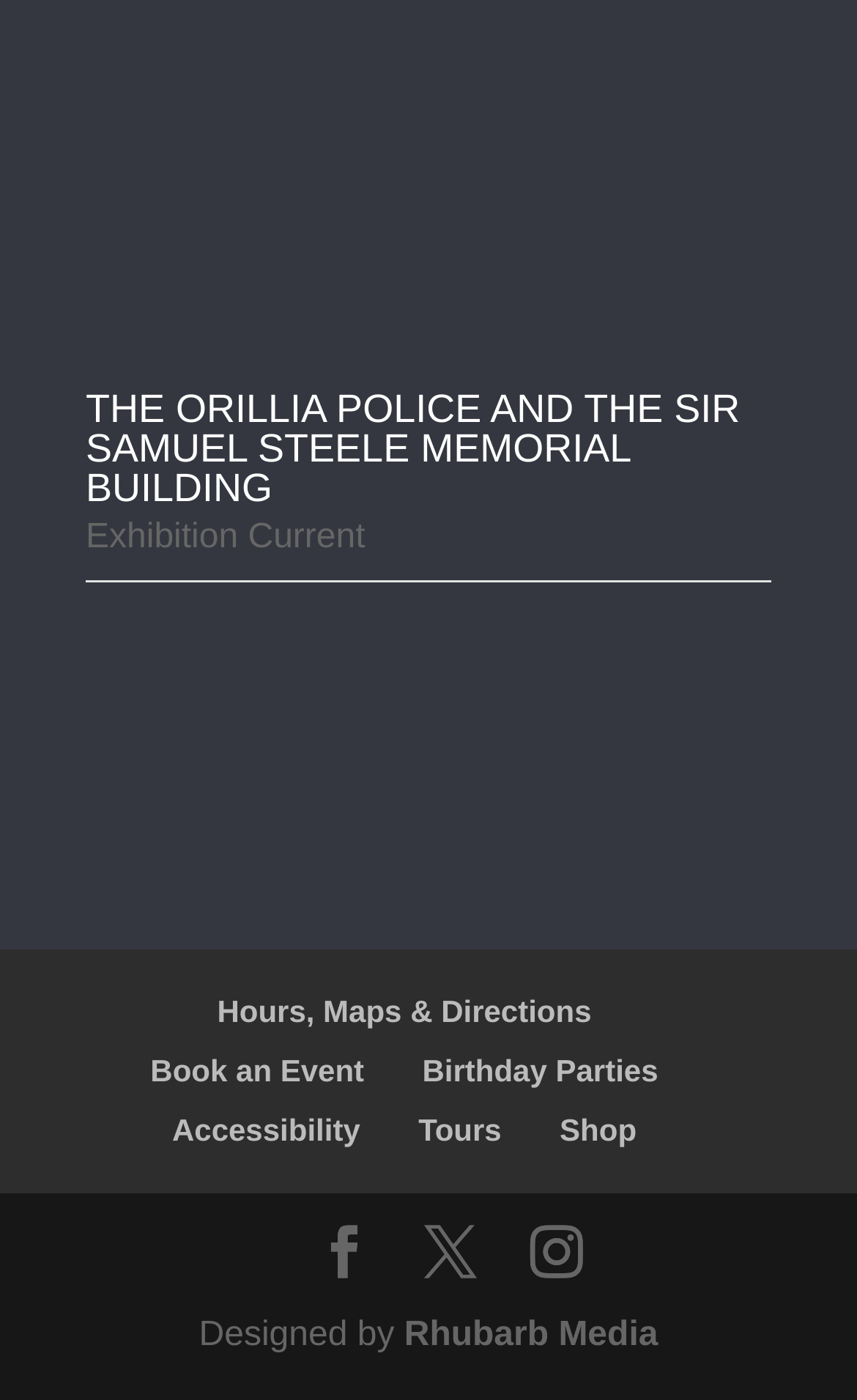Determine the bounding box coordinates of the clickable region to execute the instruction: "Check the album review of Tamino's 'Amir (Deluxe)'". The coordinates should be four float numbers between 0 and 1, denoted as [left, top, right, bottom].

None